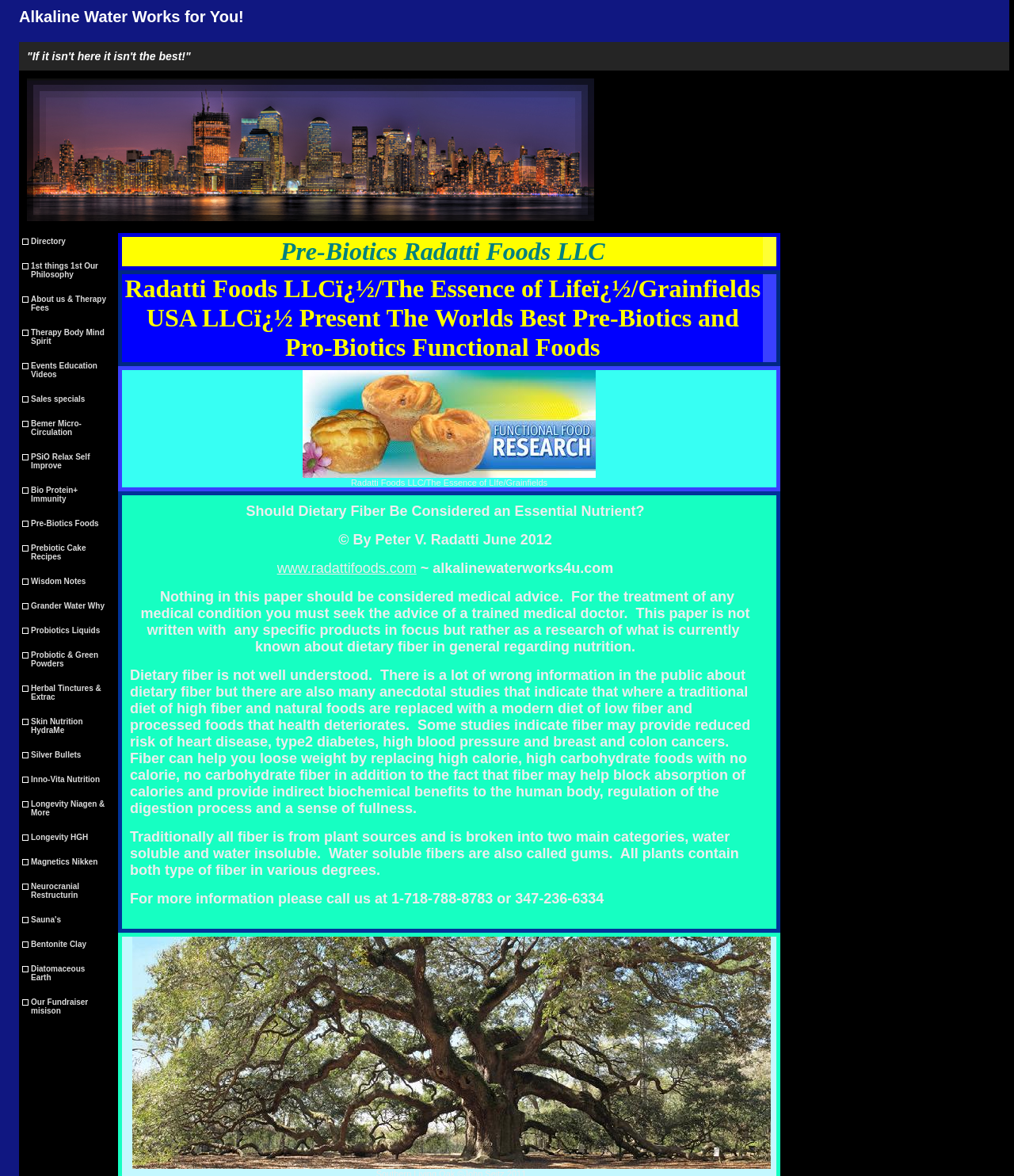Using the element description: "1st things 1st Our Philosophy", determine the bounding box coordinates. The coordinates should be in the format [left, top, right, bottom], with values between 0 and 1.

[0.019, 0.216, 0.112, 0.244]